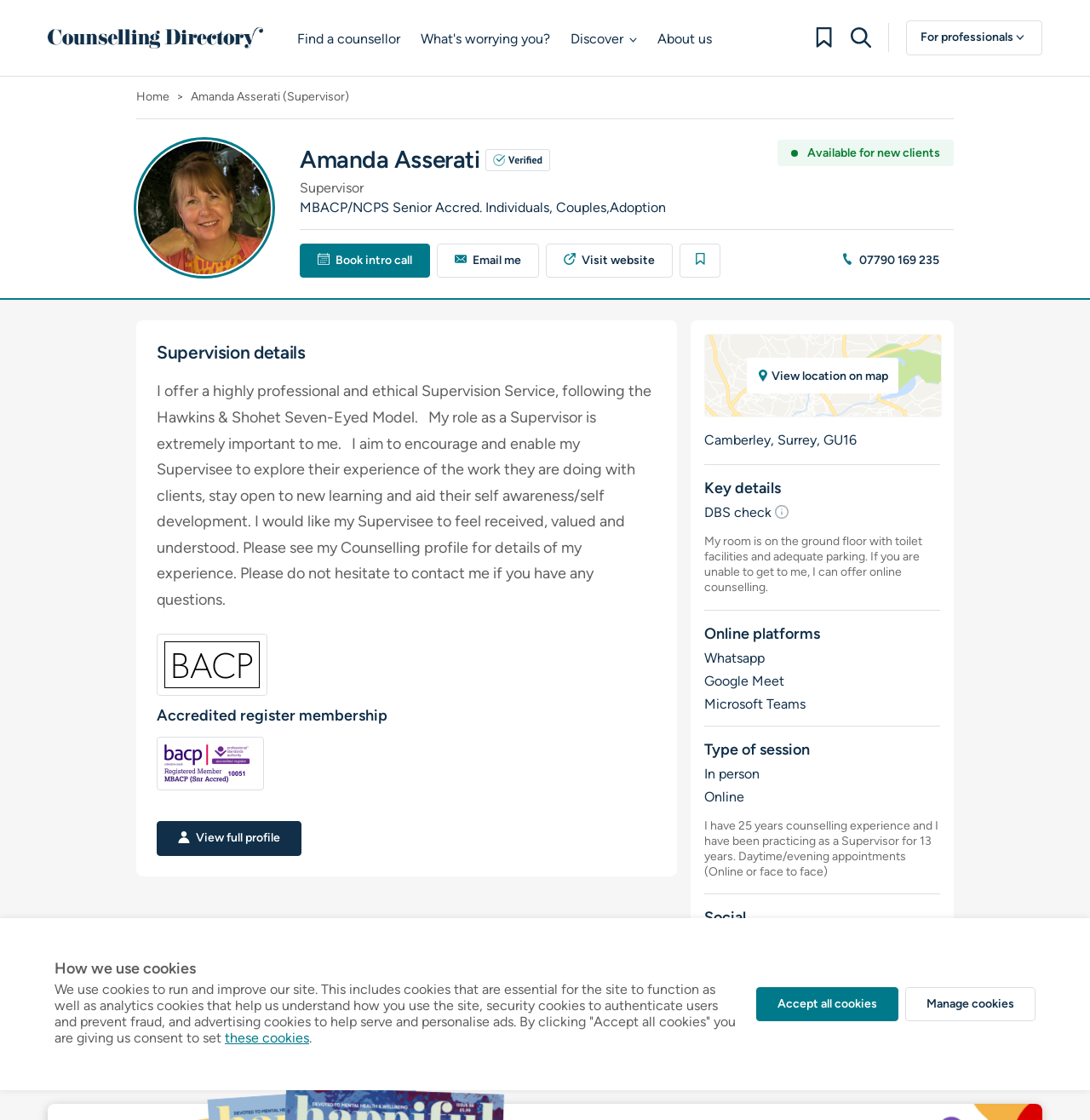What is the location of Amanda Asserati's practice?
From the image, respond with a single word or phrase.

Camberley, Surrey, GU16